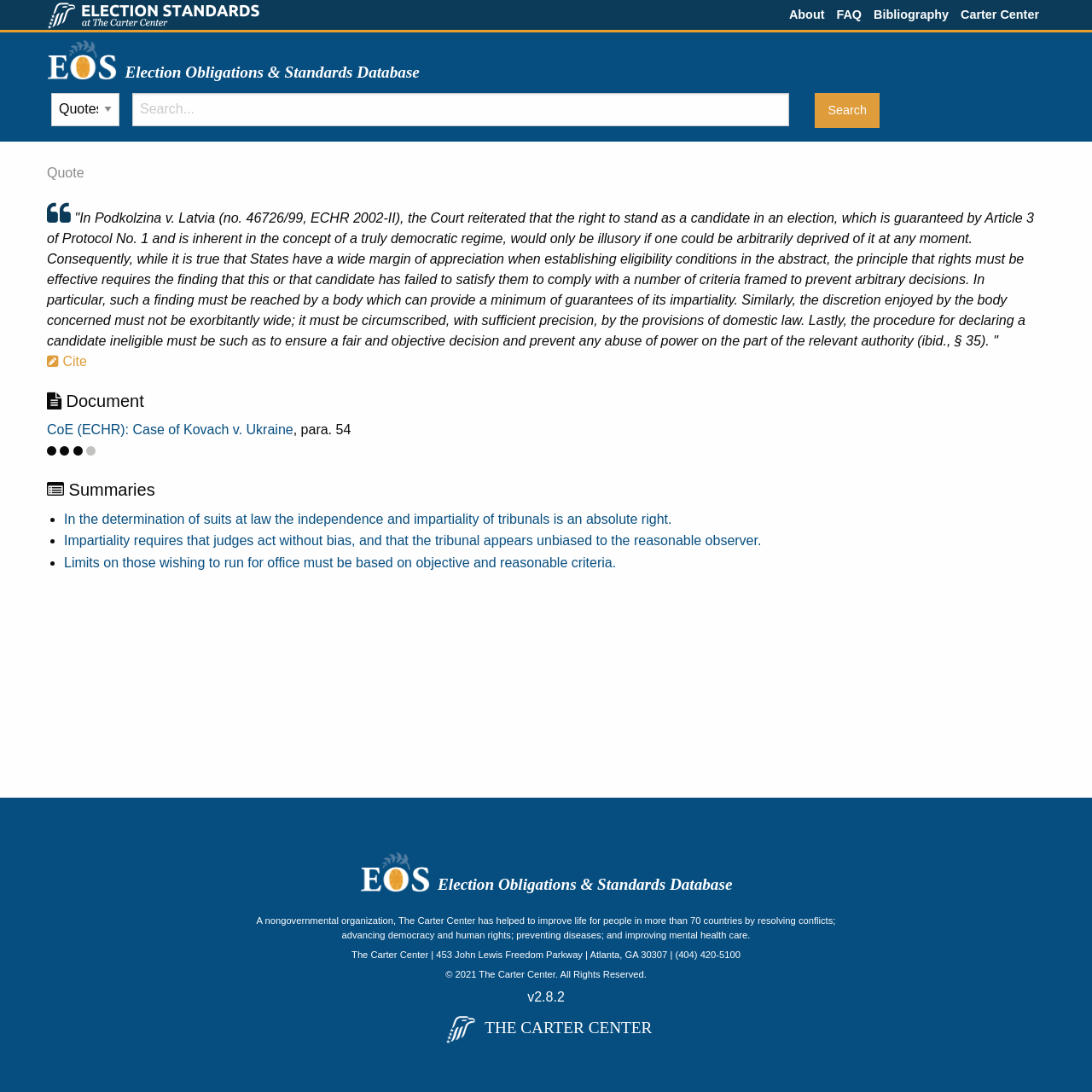Show the bounding box coordinates for the HTML element described as: "value="Search"".

[0.746, 0.085, 0.806, 0.117]